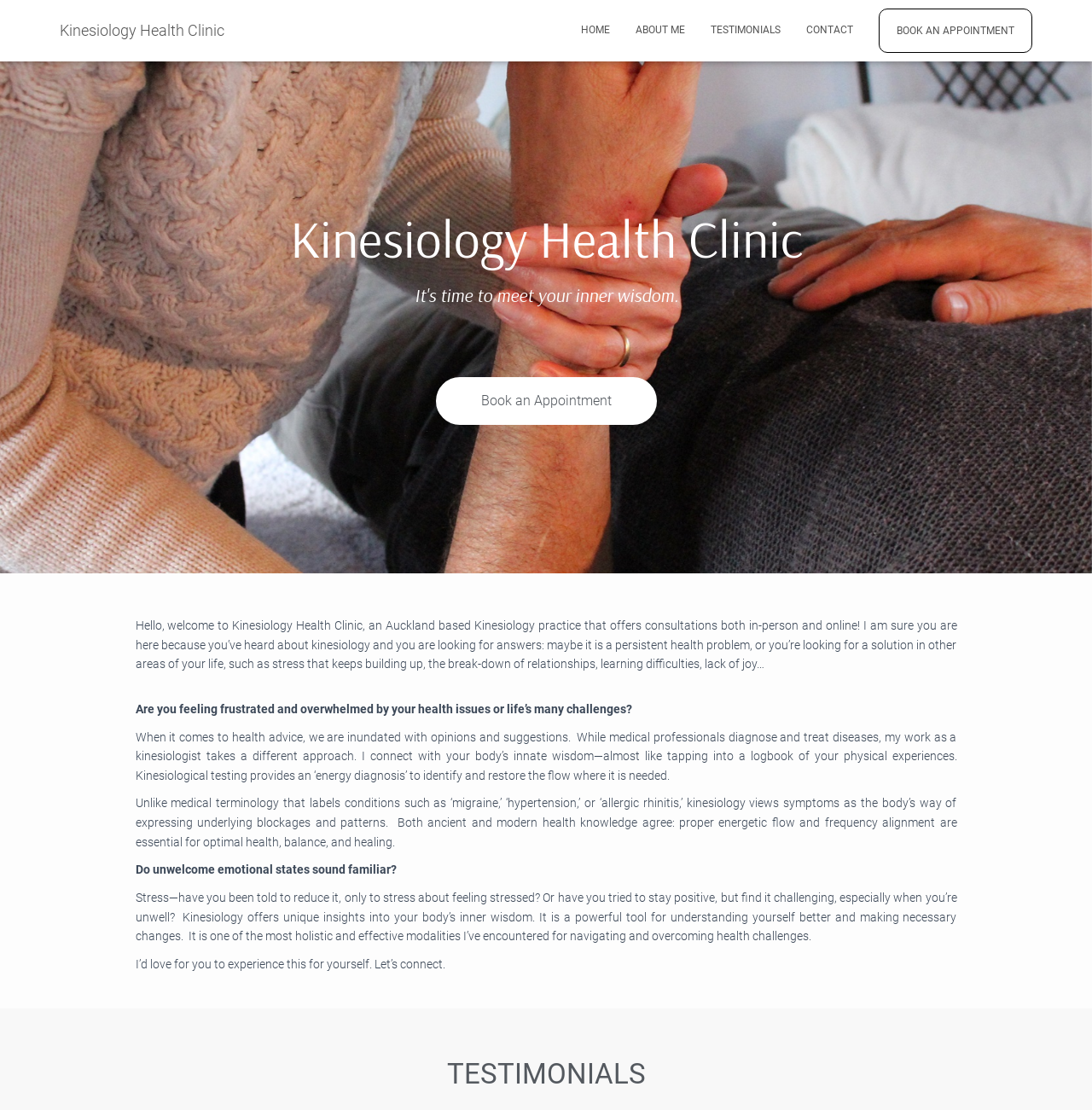Given the webpage screenshot and the description, determine the bounding box coordinates (top-left x, top-left y, bottom-right x, bottom-right y) that define the location of the UI element matching this description: Contact

[0.727, 0.008, 0.793, 0.046]